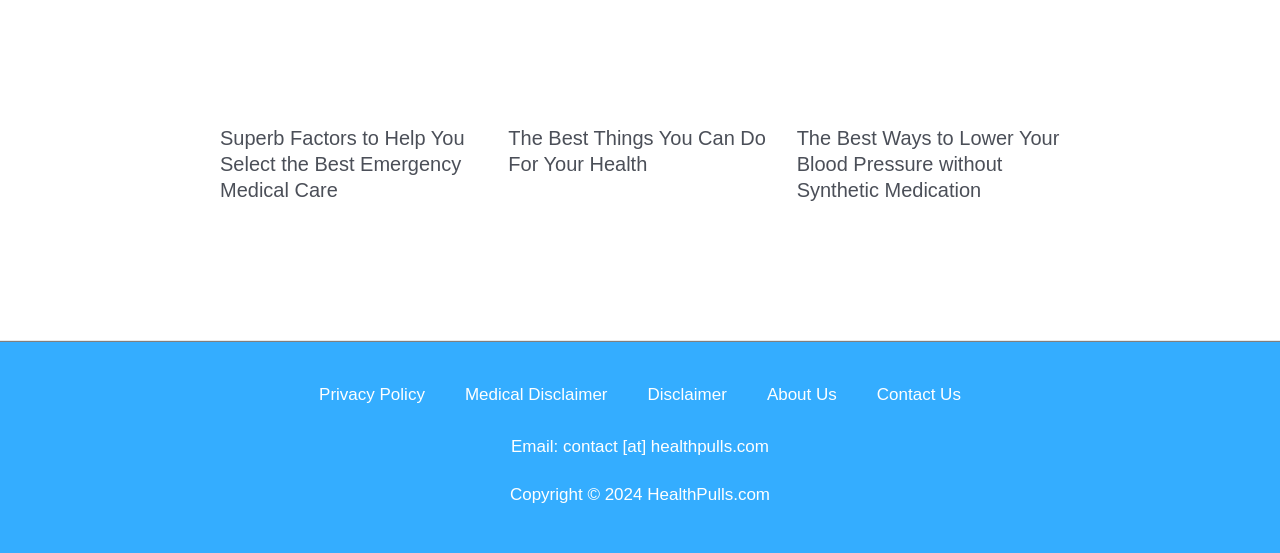How many headings are there on the webpage? Using the information from the screenshot, answer with a single word or phrase.

3